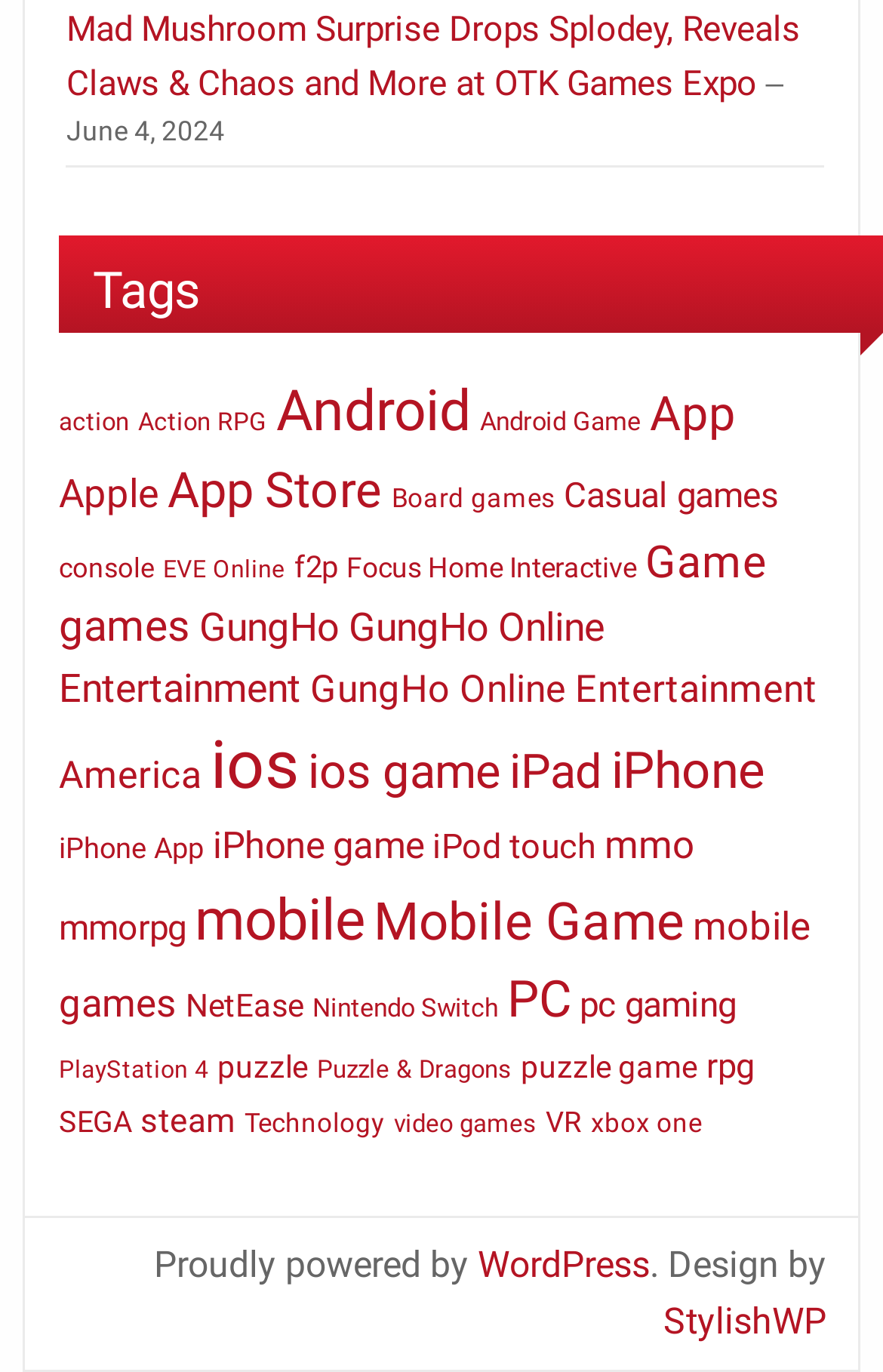Please identify the bounding box coordinates of the element I need to click to follow this instruction: "learn about Ancient Mythology".

None